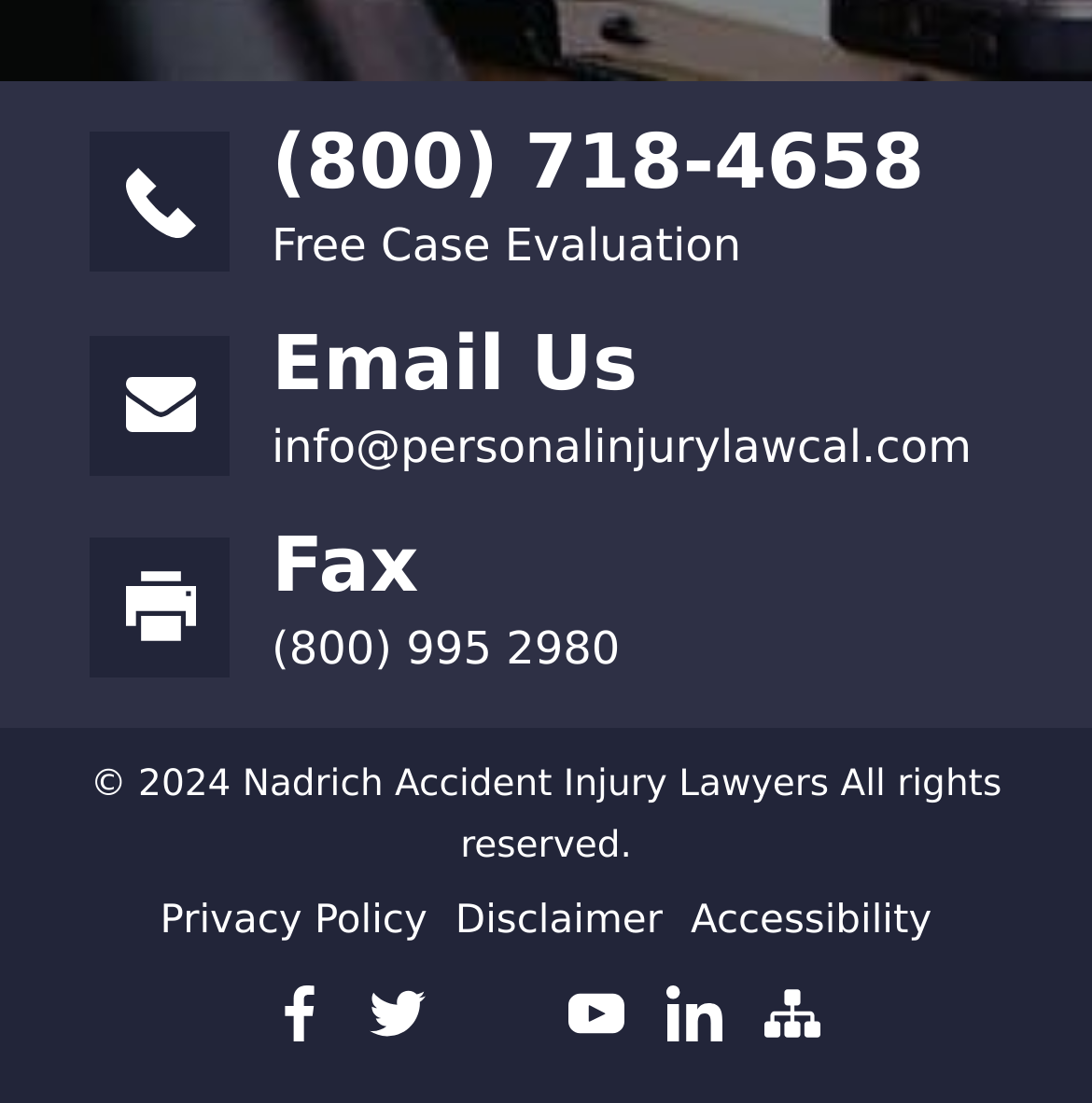Provide a brief response to the question below using one word or phrase:
What is the phone number to call for a free case evaluation?

(800) 718-4658